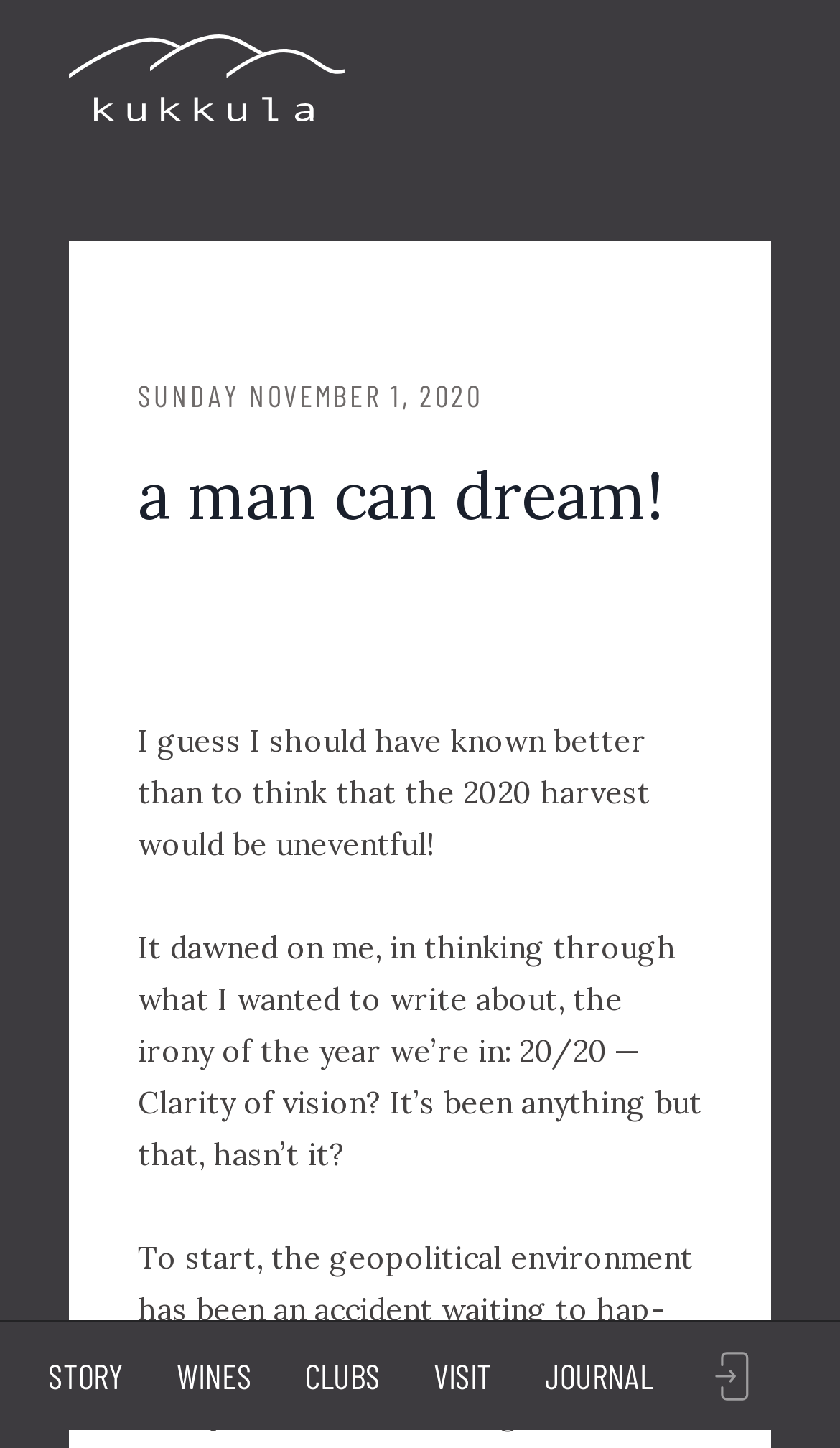Offer a detailed explanation of the webpage layout and contents.

The webpage appears to be a blog or journal entry from a winemaker. At the top left corner, there is a link to "Go Home" accompanied by an image of "Kukkula Wines". Below this, there are several navigation links, including "STORY", "WINES", "CLUBS", "VISIT", and "JOURNAL", which are aligned horizontally across the bottom of the page. 

On the top right corner, there is a link to "Sign In" accompanied by an image. The main content of the page is a journal entry, which starts with a date "SUNDAY NOVEMBER 1, 2020" and a heading "a man can dream!". The journal entry is a personal reflection on the challenges of the 2020 harvest, with the author expressing irony about the year being 2020, a year often associated with clarity of vision, but which has been anything but clear. The text is divided into paragraphs, with the author sharing their thoughts and experiences in a conversational tone.